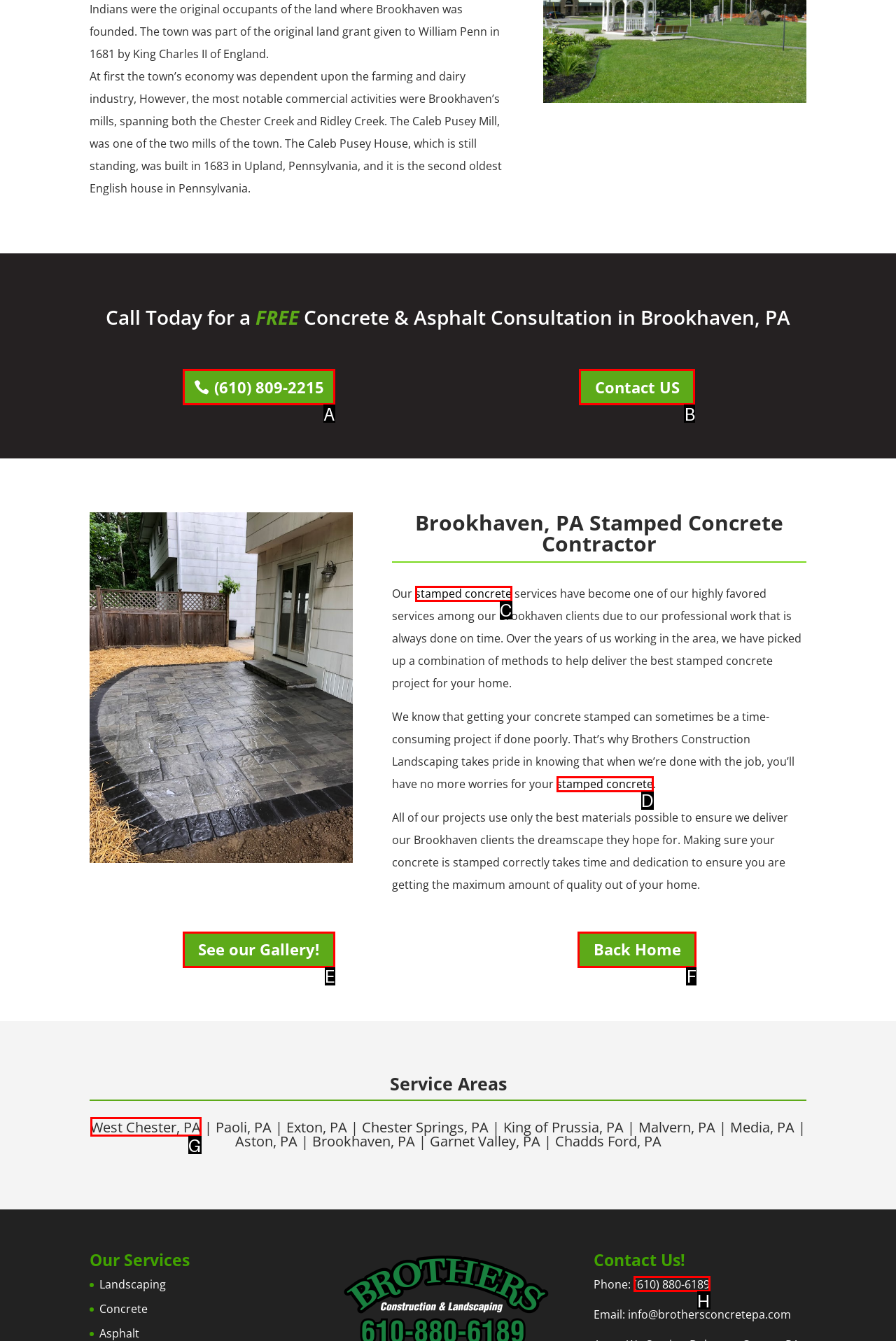Based on the description: West Chester, PA
Select the letter of the corresponding UI element from the choices provided.

G